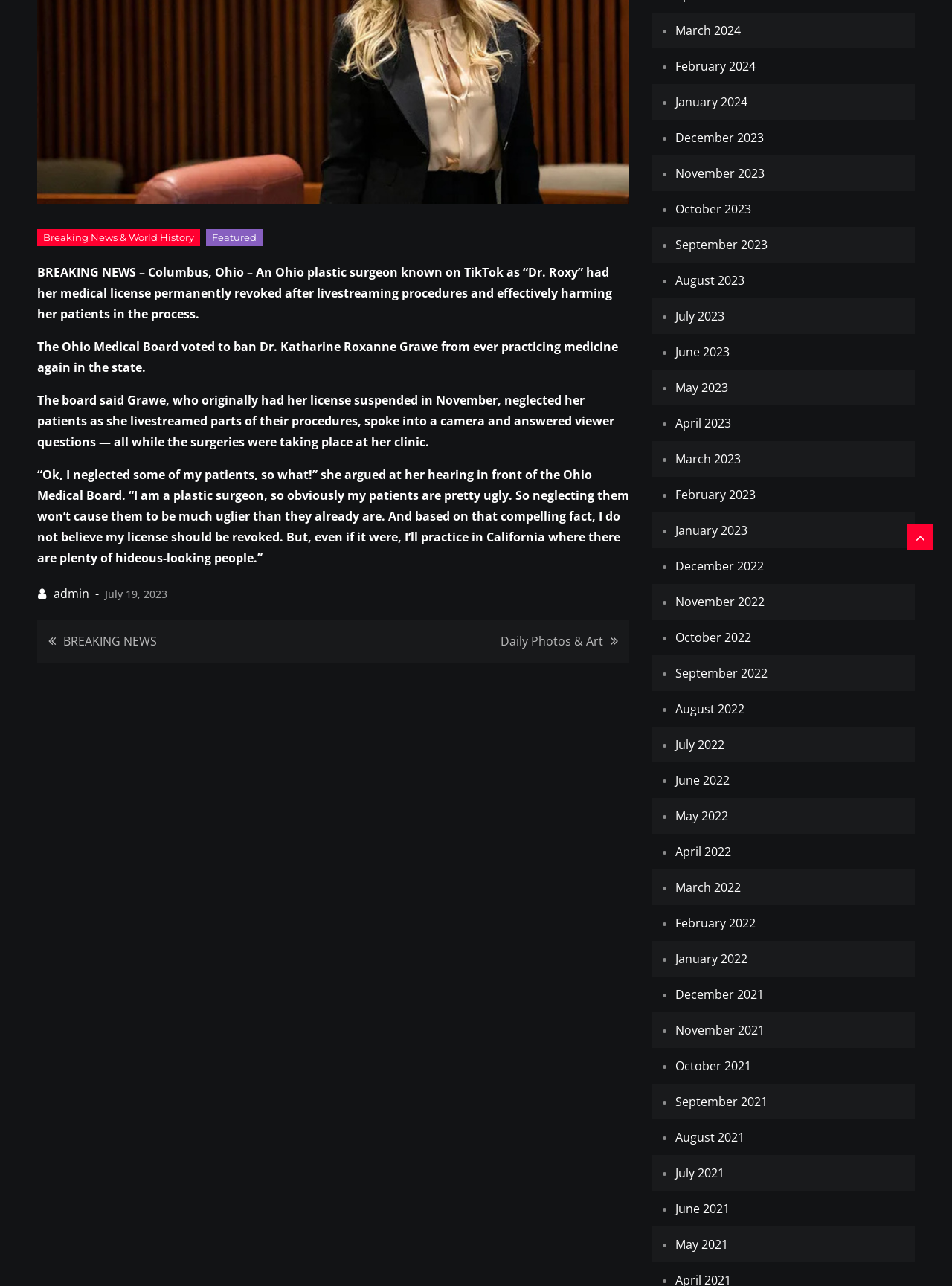Using the given element description, provide the bounding box coordinates (top-left x, top-left y, bottom-right x, bottom-right y) for the corresponding UI element in the screenshot: all tags

None